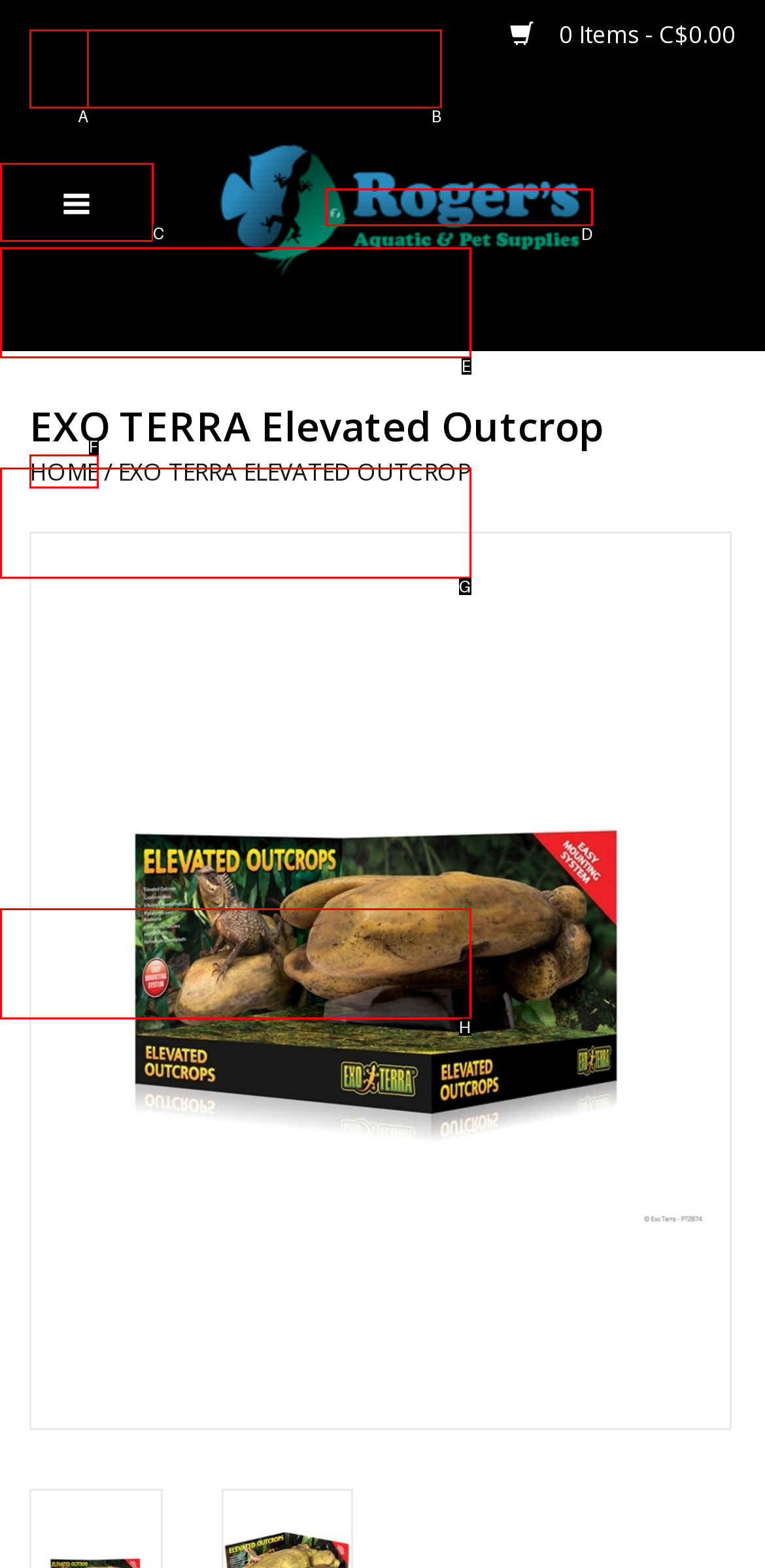Which option should you click on to fulfill this task: Open menu? Answer with the letter of the correct choice.

C